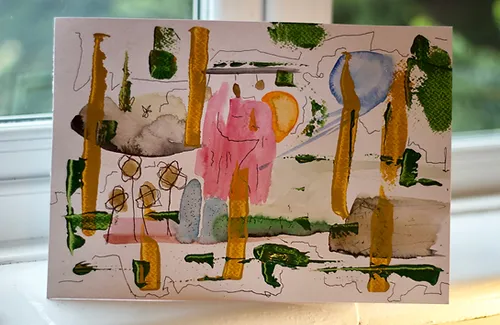Answer this question in one word or a short phrase: What style of art does the piece exemplify?

Abstract expression